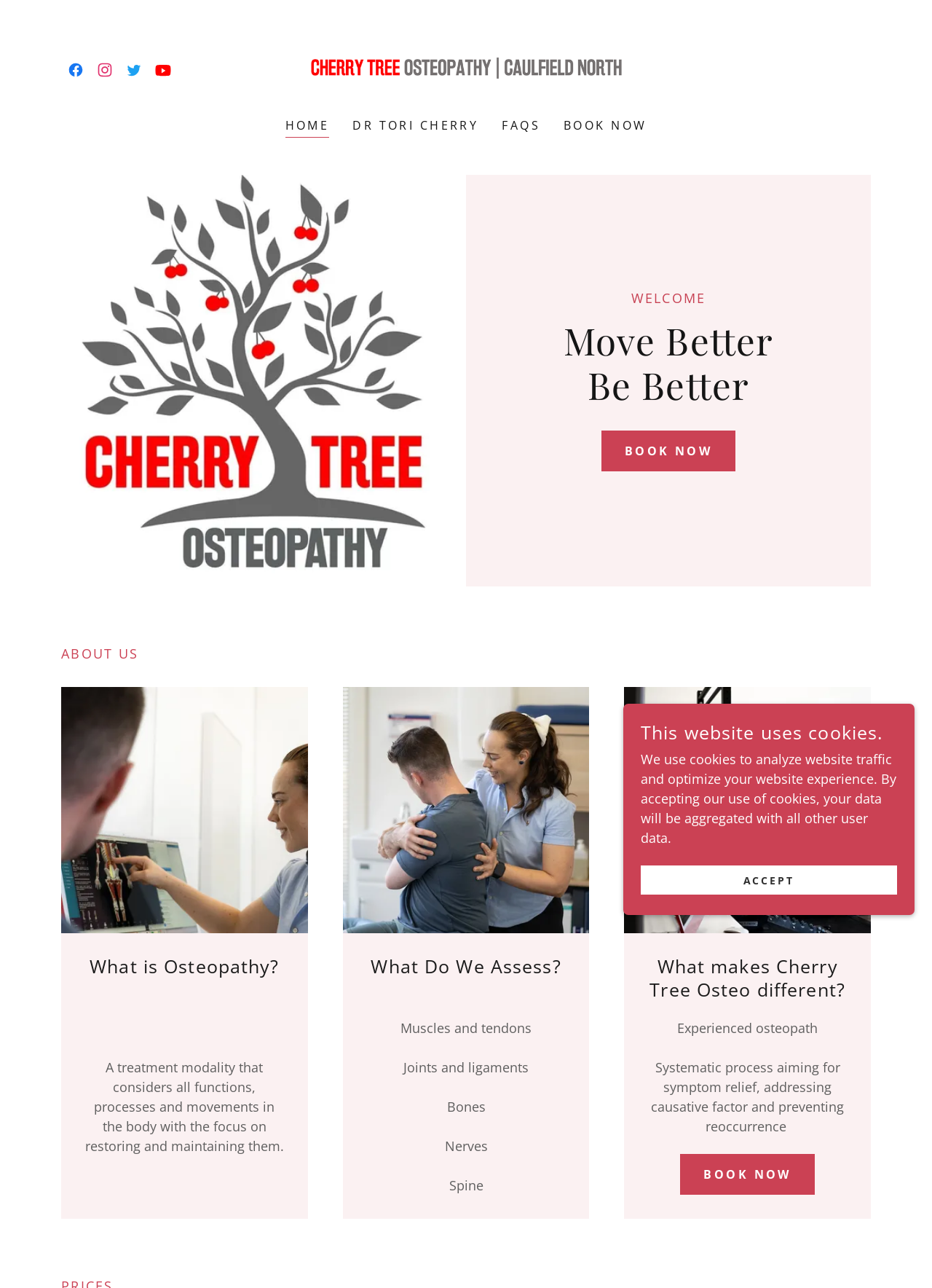Respond concisely with one word or phrase to the following query:
What is the name of the osteopathy clinic?

Cherry Tree Osteopathy